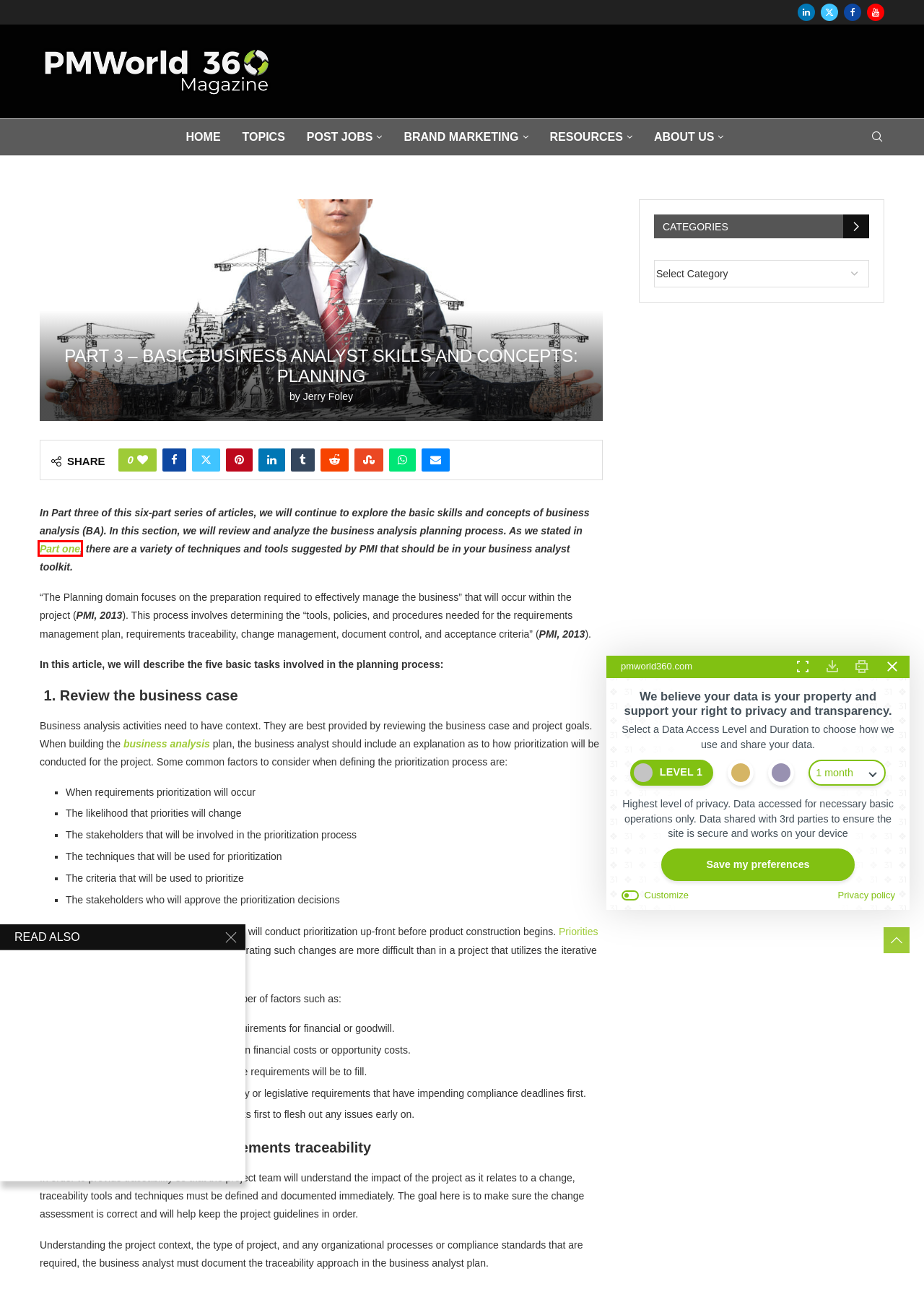You are provided with a screenshot of a webpage where a red rectangle bounding box surrounds an element. Choose the description that best matches the new webpage after clicking the element in the red bounding box. Here are the choices:
A. Project Management Articles, Blogs, Templates, Resources
B. Project Management Advertising or Content Marketing
C. All Topics | Project Management | PMWorld 360 Magazine
D. Ruthless project prioritization in project environments
E. Best Project Management Templates, eBooks and Resources
F. Business analysis skills and domain concepts Part 1
G. Jerry Foley, Author at PMWorld 360 Magazine
H. Project Management Job Board | By PMWorld 360 Magazine

F